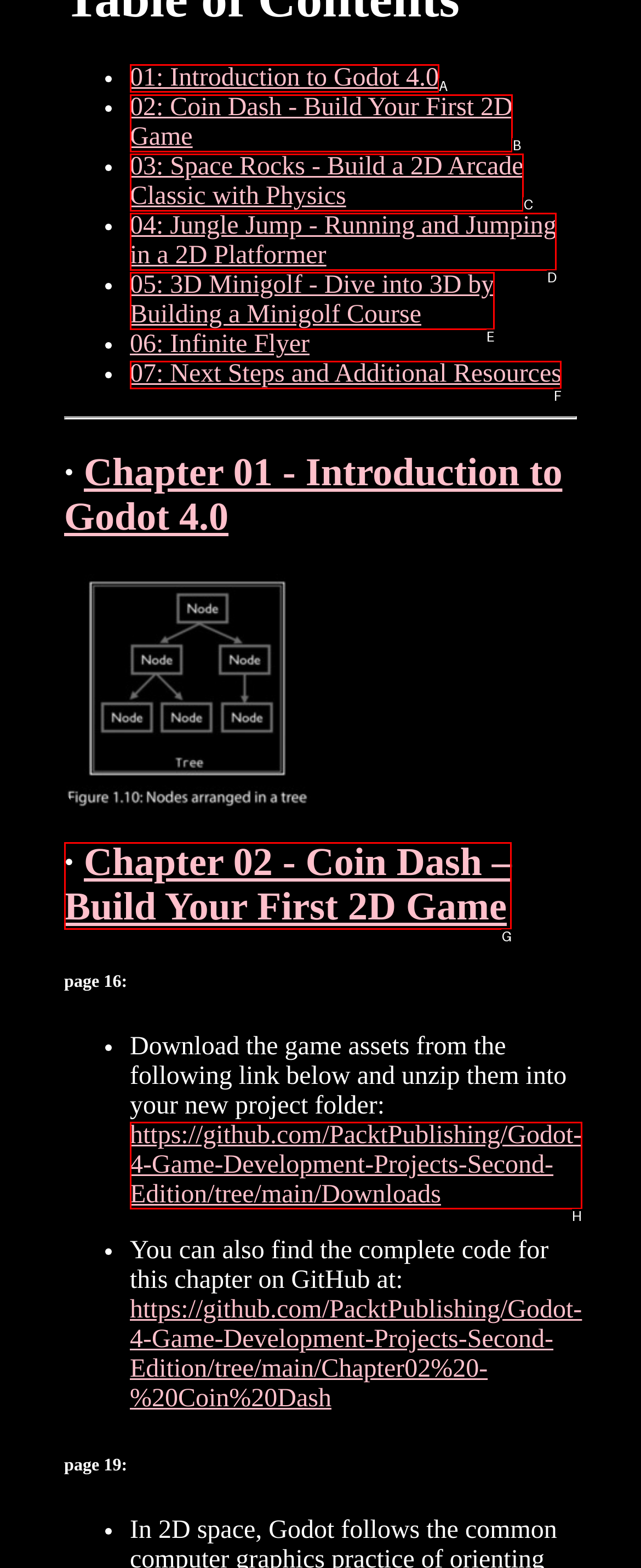Determine which HTML element should be clicked for this task: Click on the link to Introduction to Godot 4.0
Provide the option's letter from the available choices.

A